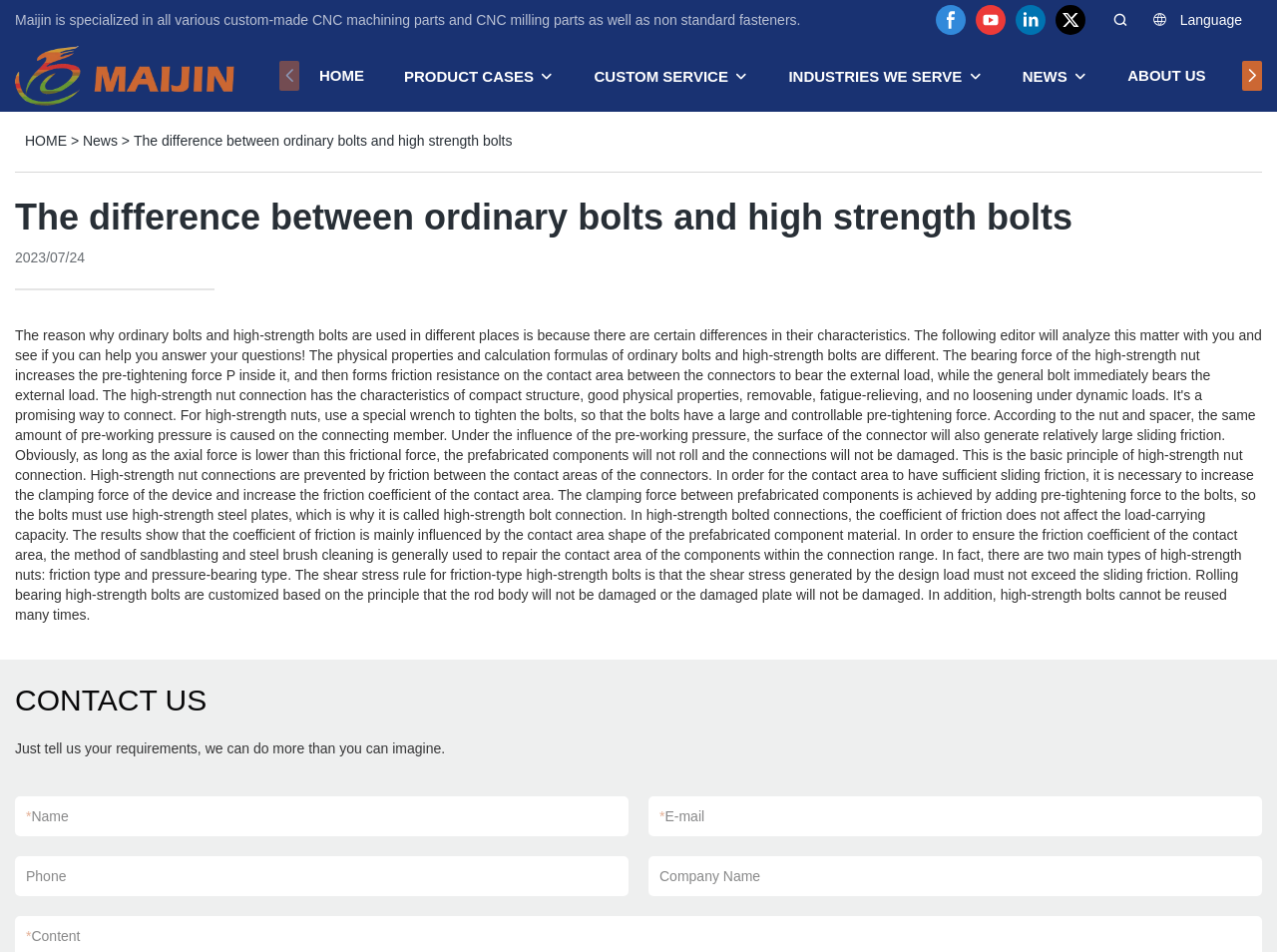What are the social media platforms listed on the website?
Ensure your answer is thorough and detailed.

The social media platforms are listed at the top-right corner of the webpage, where four icons are displayed with their corresponding names written next to them.